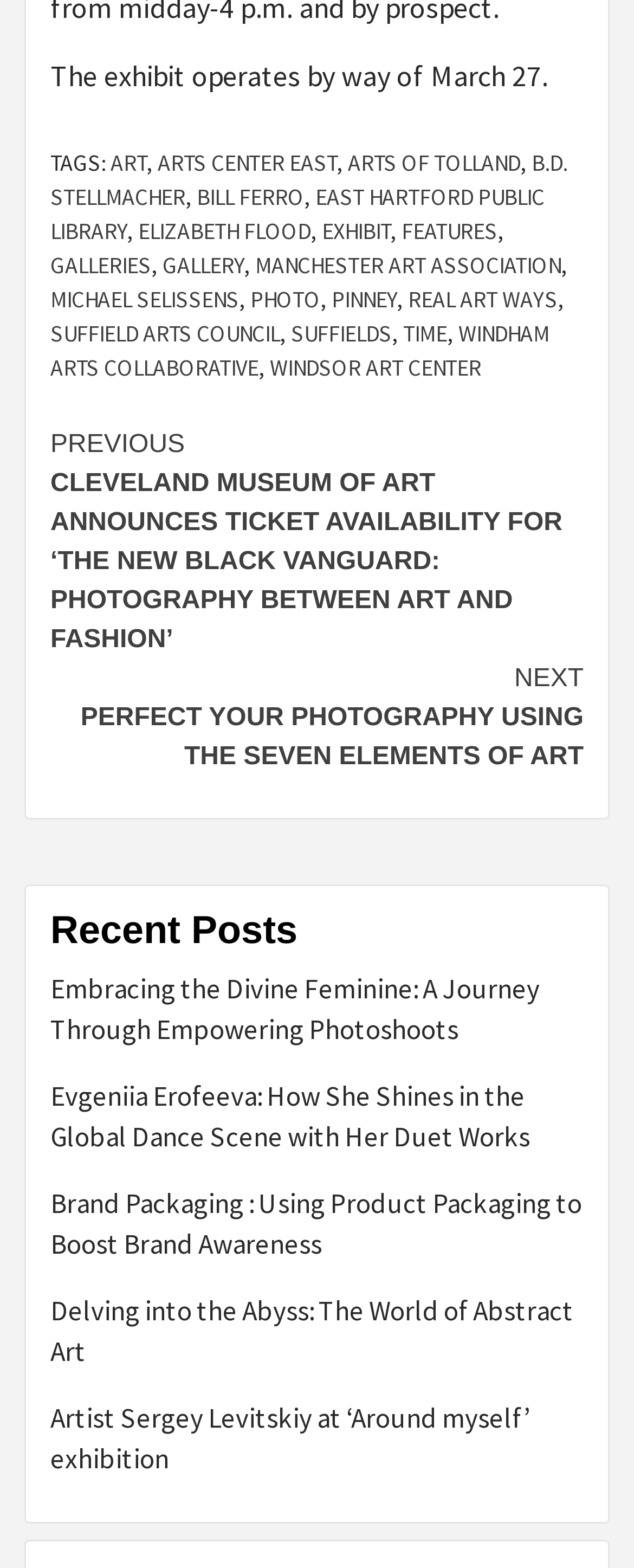Show the bounding box coordinates of the element that should be clicked to complete the task: "Read the 'Embracing the Divine Feminine: A Journey Through Empowering Photoshoots' post".

[0.079, 0.618, 0.921, 0.686]